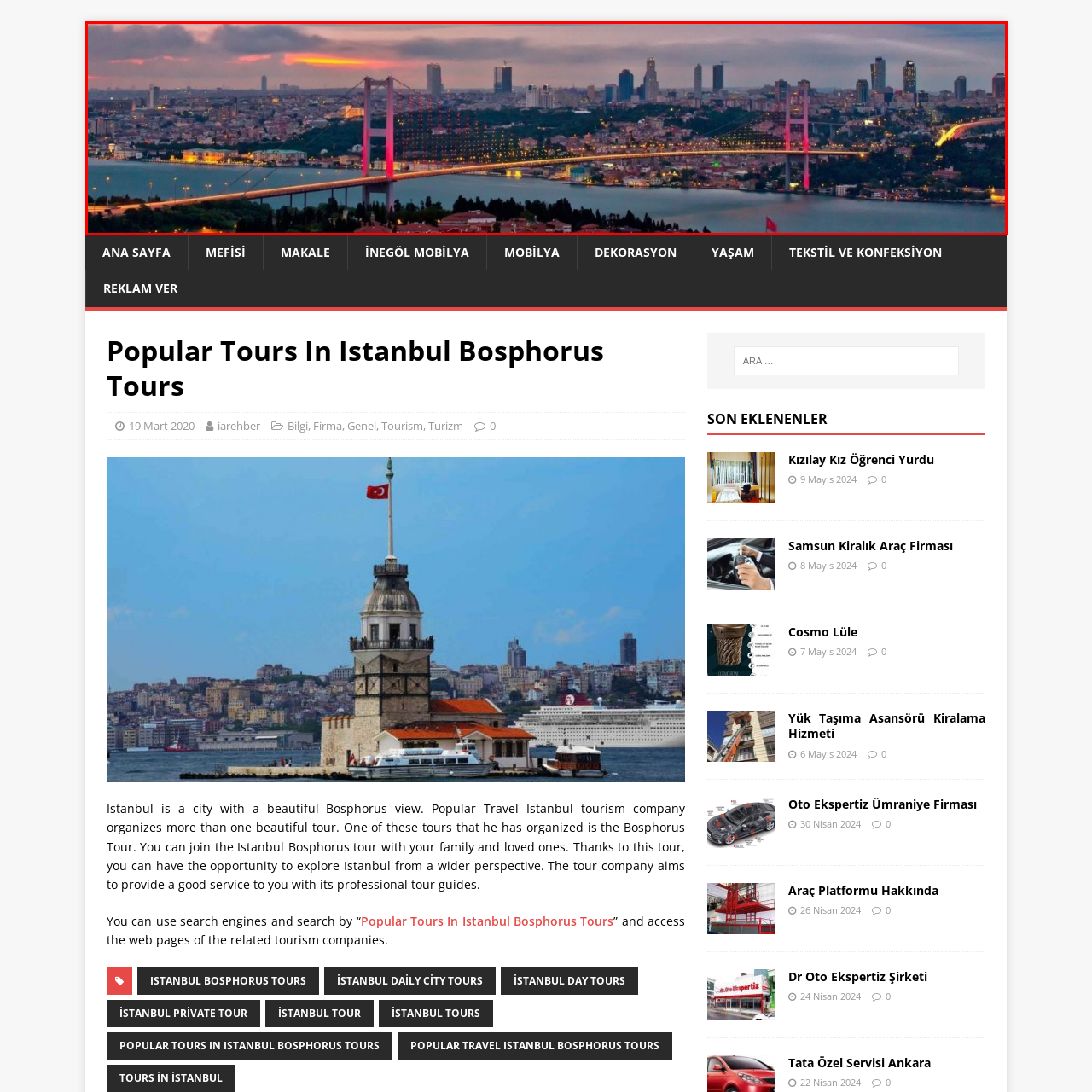Focus on the part of the image that is marked with a yellow outline and respond in detail to the following inquiry based on what you observe: 
What two continents does the Bosphorus Bridge connect?

The caption states that the bridge 'connects the two continents of Europe and Asia', highlighting its strategic location.